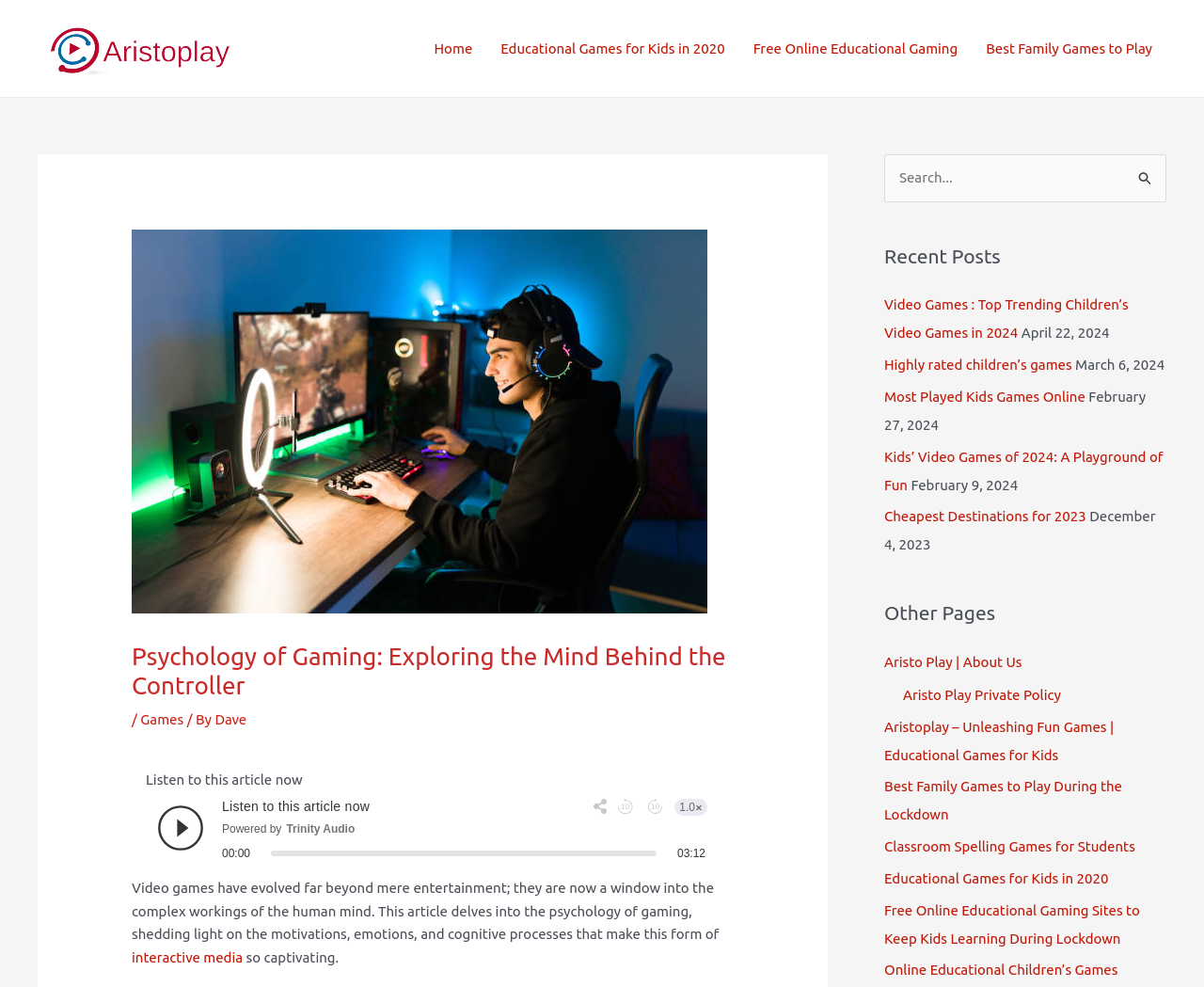Predict the bounding box of the UI element that fits this description: "Free Online Educational Gaming".

[0.614, 0.016, 0.807, 0.082]